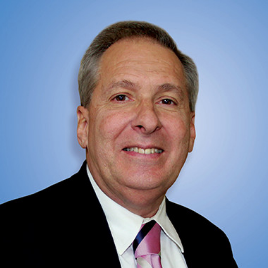What is Matthew's role in AJG Packaging?
Based on the image content, provide your answer in one word or a short phrase.

Founder